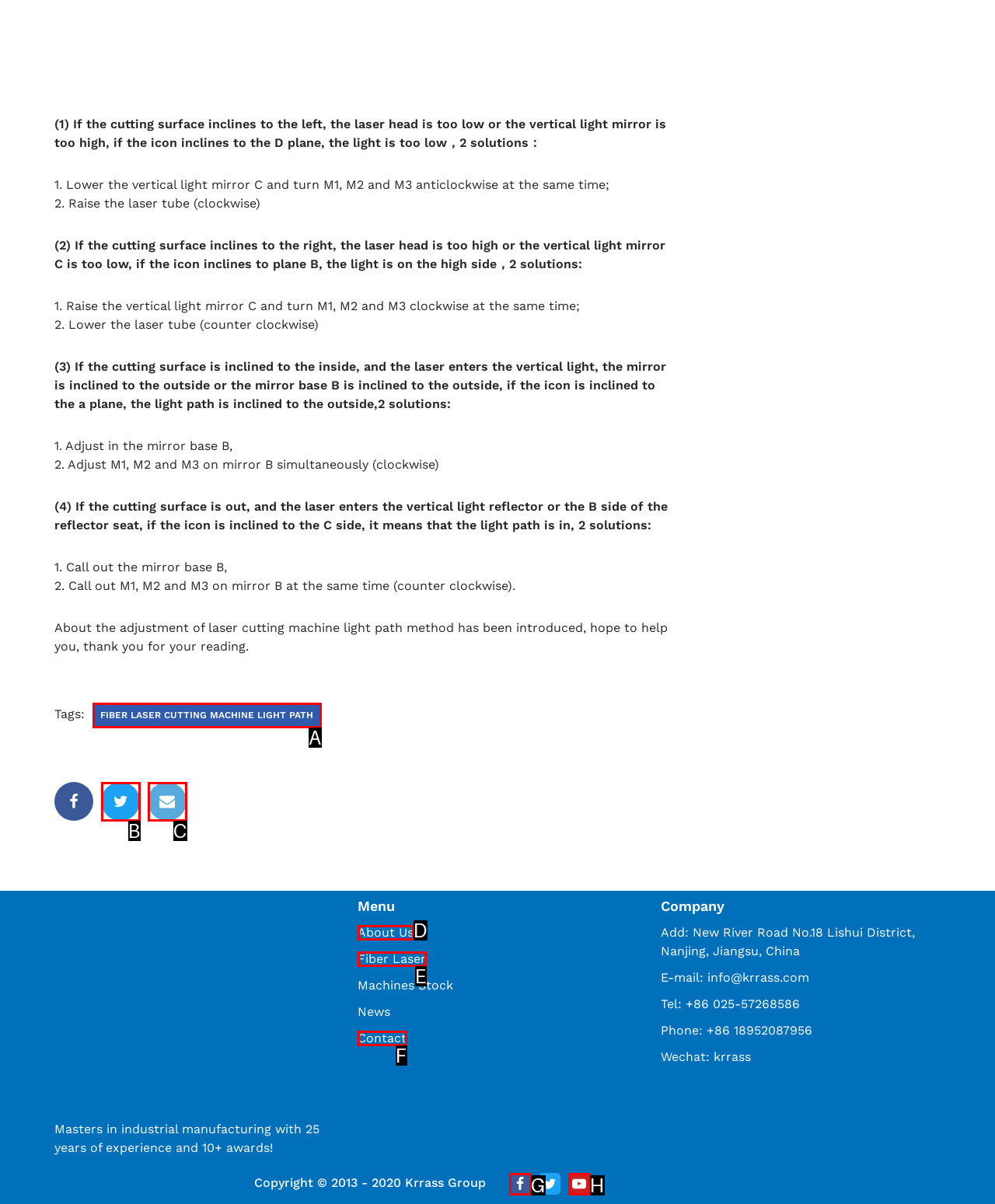Given the description: aria-label="Youtube" title="Youtube", pick the option that matches best and answer with the corresponding letter directly.

H